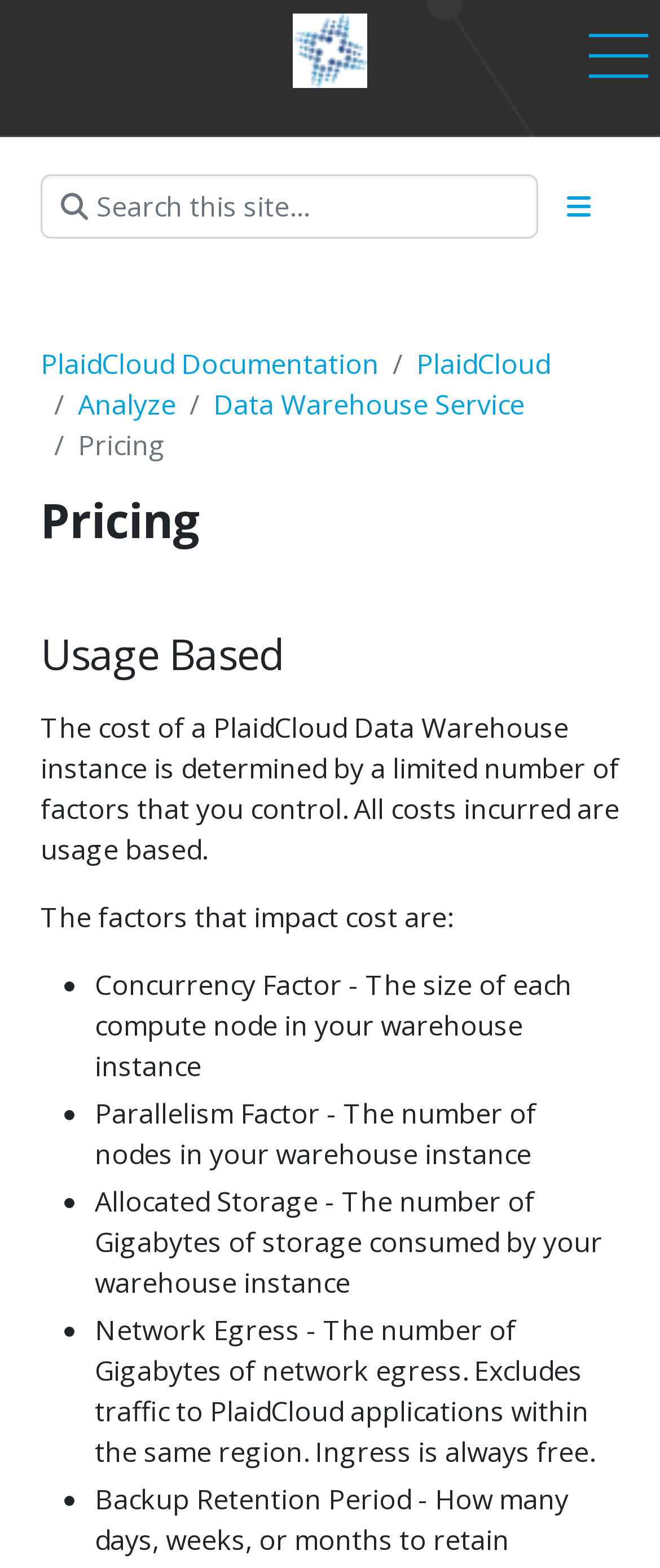Look at the image and write a detailed answer to the question: 
What determines the cost of a PlaidCloud Data Warehouse instance?

According to the webpage, the cost of a PlaidCloud Data Warehouse instance is determined by a limited number of factors that the user controls, and all costs incurred are usage based. These factors include Concurrency Factor, Parallelism Factor, Allocated Storage, and Network Egress.